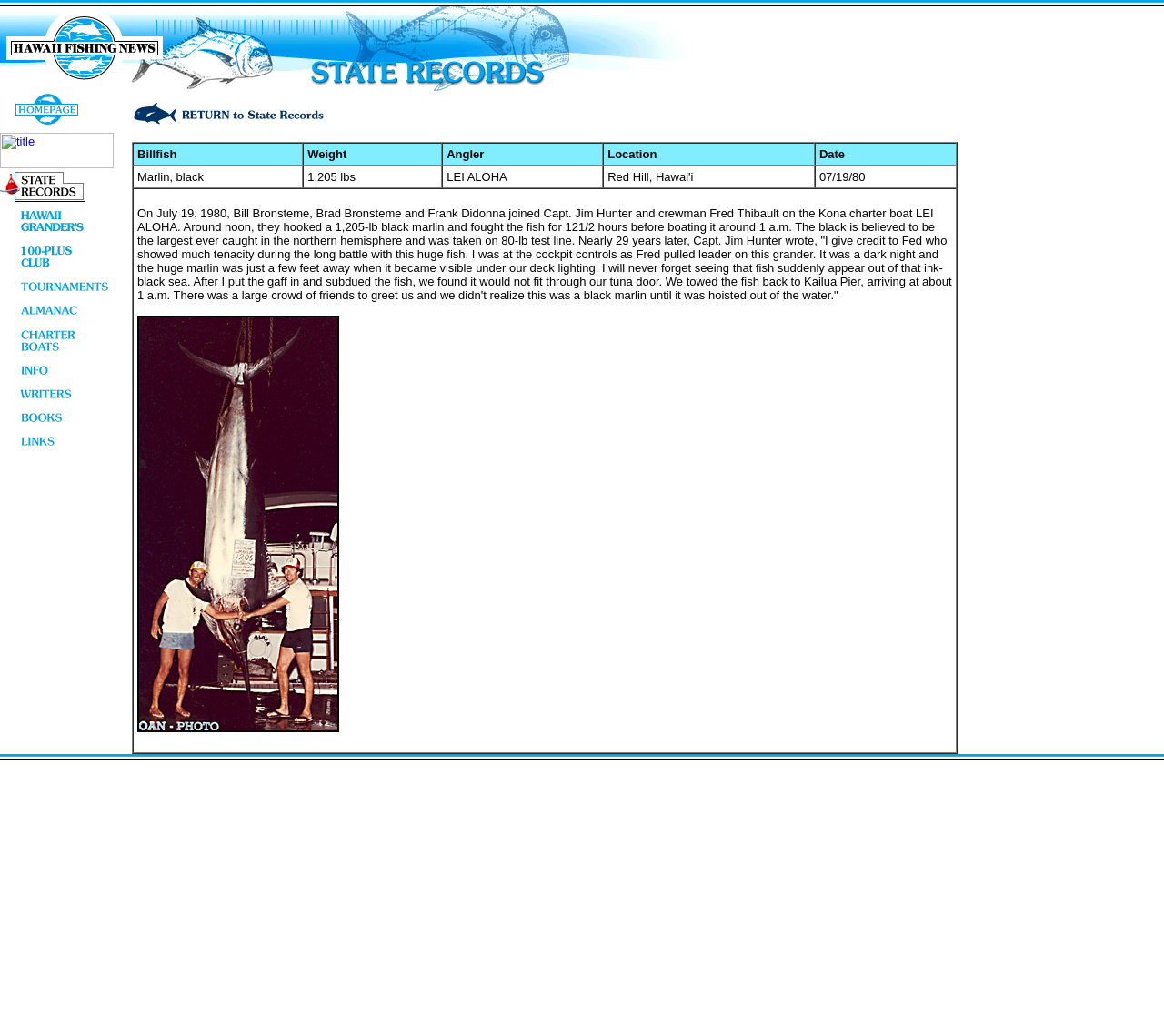Pinpoint the bounding box coordinates of the area that should be clicked to complete the following instruction: "Click on the 'home' link". The coordinates must be given as four float numbers between 0 and 1, i.e., [left, top, right, bottom].

[0.0, 0.112, 0.098, 0.126]